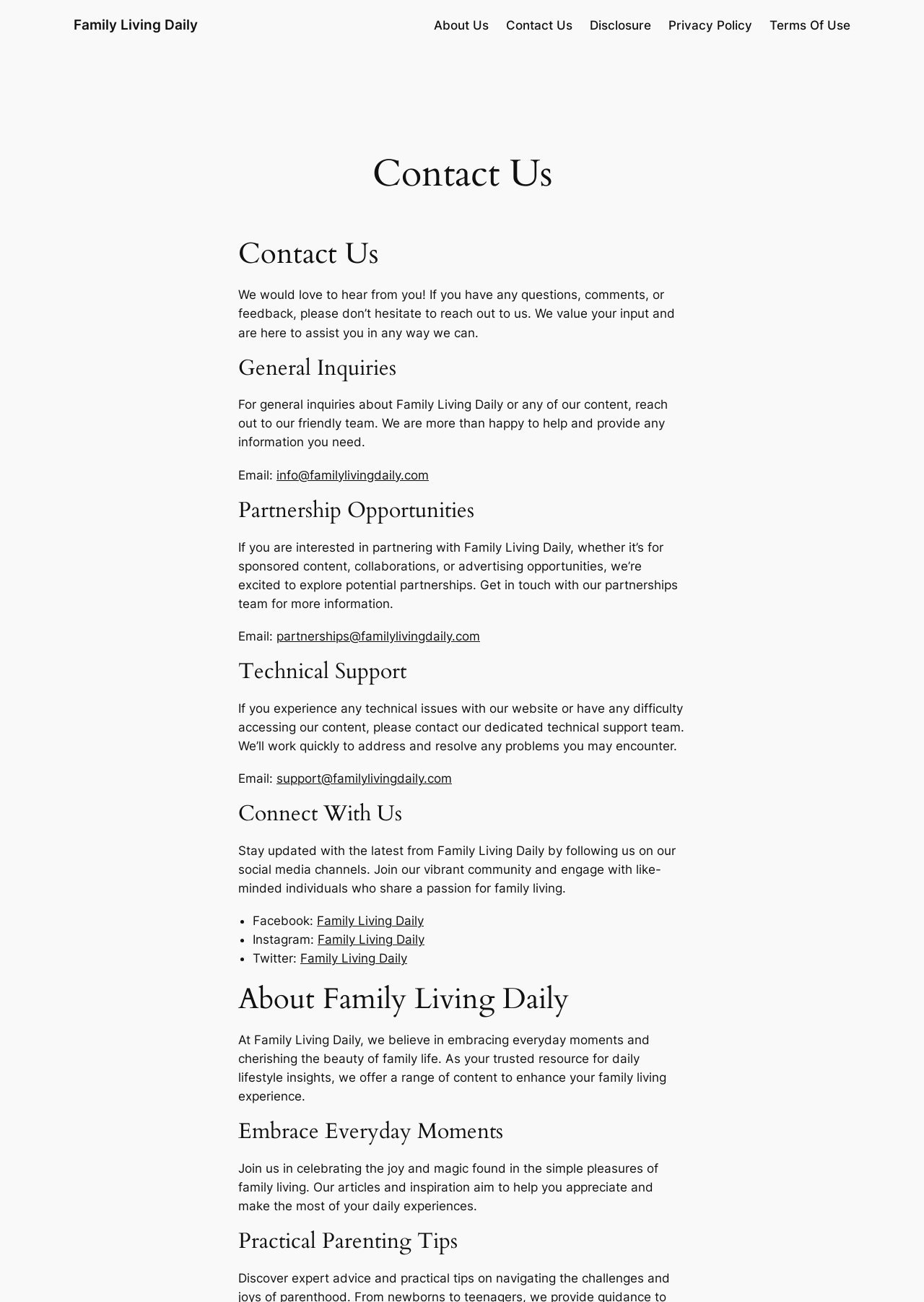Identify the bounding box coordinates of the area that should be clicked in order to complete the given instruction: "Email the partnerships team". The bounding box coordinates should be four float numbers between 0 and 1, i.e., [left, top, right, bottom].

[0.299, 0.483, 0.52, 0.494]